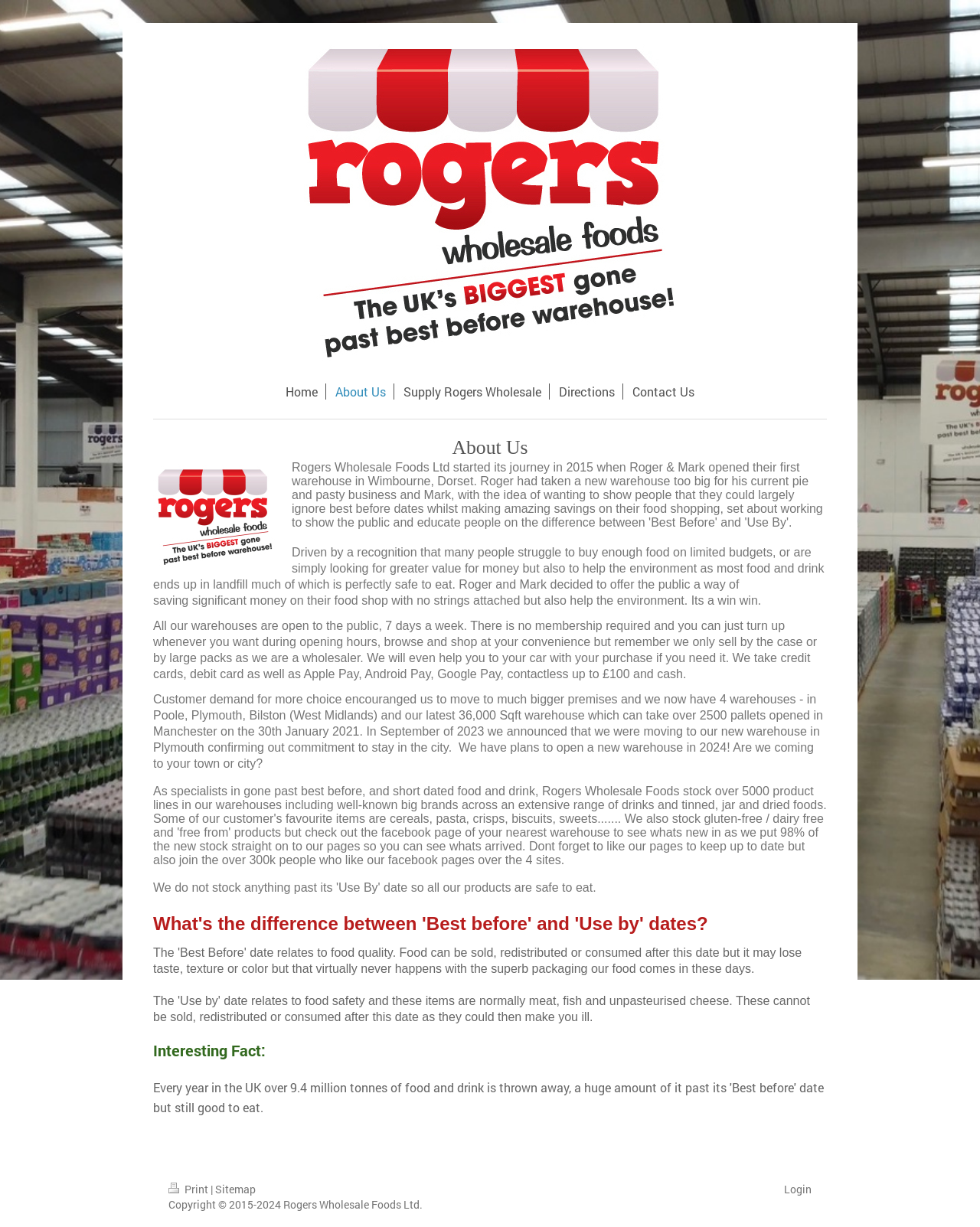Describe every aspect of the webpage in a detailed manner.

The webpage is about Rogers Wholesale Foods, a company that offers a way for people to save money on their food shopping while also helping the environment. At the top of the page, there is a navigation menu with links to "Home", "About Us", "Supply Rogers Wholesale", "Directions", and "Contact Us". 

Below the navigation menu, there is a heading that reads "About Us". The main content of the page is a block of text that explains the company's mission and values. The text is divided into several paragraphs, which describe how the company aims to help people on limited budgets and reduce food waste. 

The text also mentions that the company has four warehouses located in Poole, Plymouth, Bilston, and Manchester, and that they plan to open a new warehouse in 2024. Additionally, there is a section that provides an interesting fact about the company.

At the bottom of the page, there are links to "Print", "Sitemap", and "Login", as well as a copyright notice that indicates the company's ownership and dates of operation.